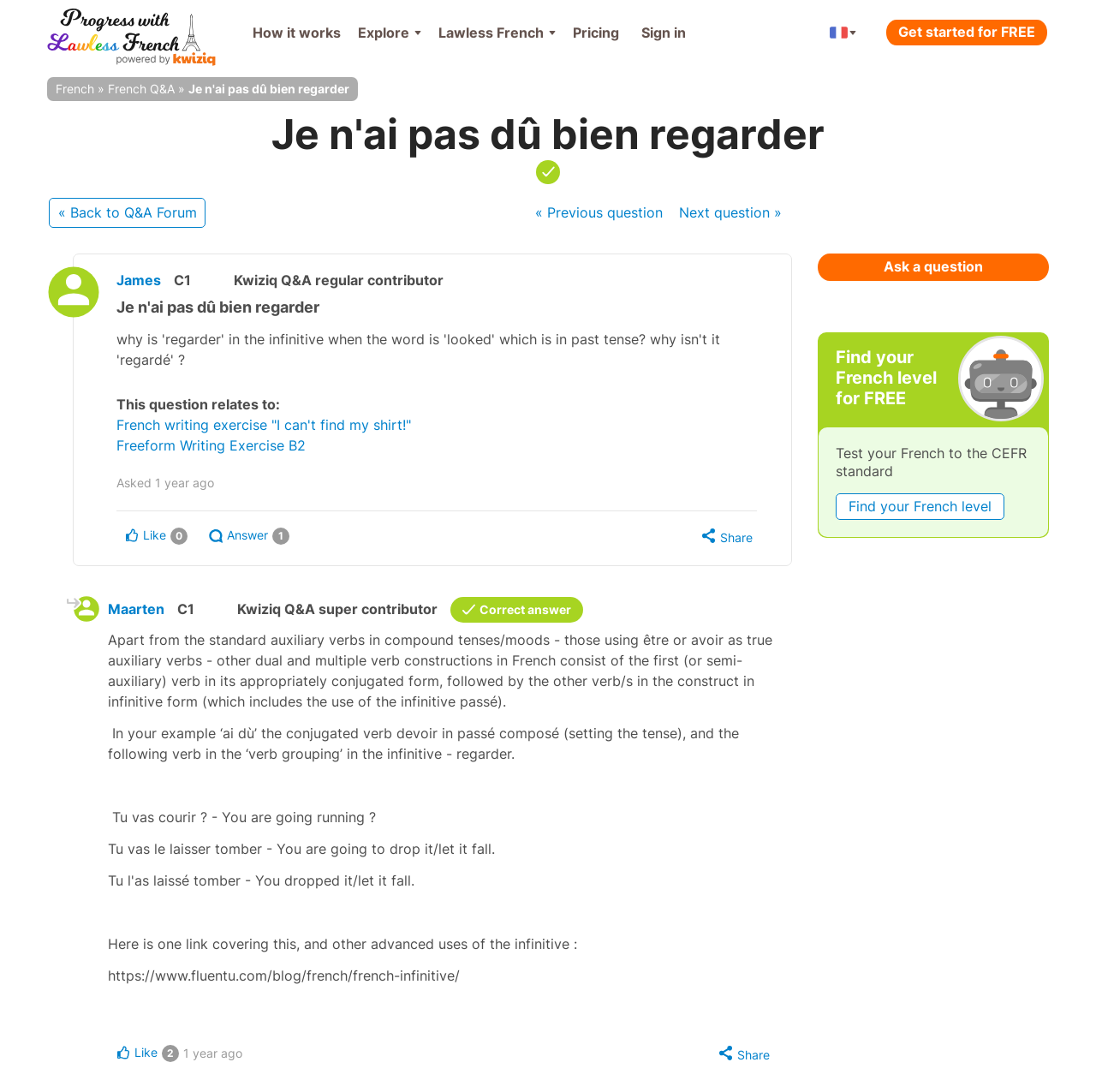Given the element description, predict the bounding box coordinates in the format (top-left x, top-left y, bottom-right x, bottom-right y). Make sure all values are between 0 and 1. Here is the element description: « Previous question

[0.481, 0.182, 0.612, 0.208]